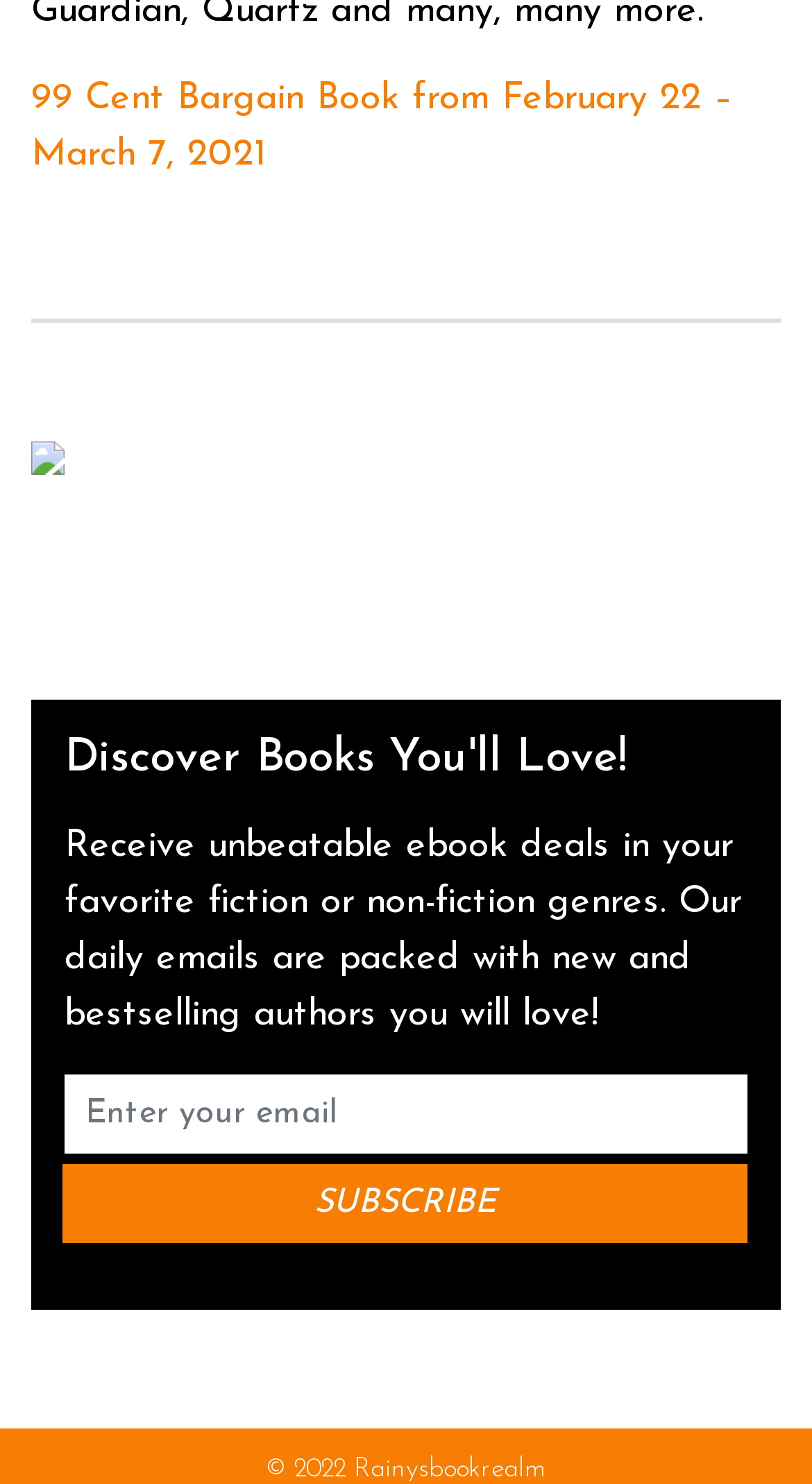Refer to the image and answer the question with as much detail as possible: What is the call-to-action button text?

The call-to-action button text is 'Subscribe', which is located below the textbox element with the text 'Enter your email' and is used to submit the email address for subscription.